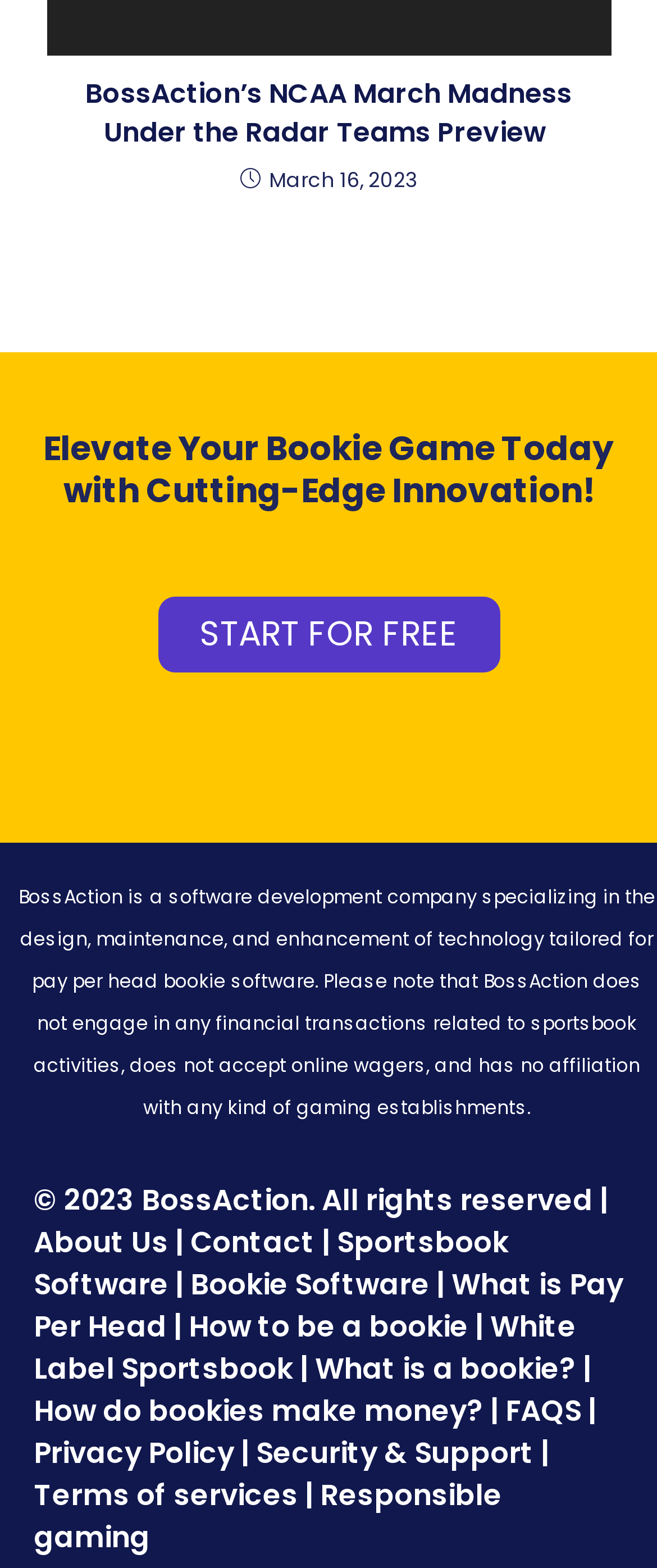Use a single word or phrase to answer the question: 
What is the date of the article?

March 16, 2023